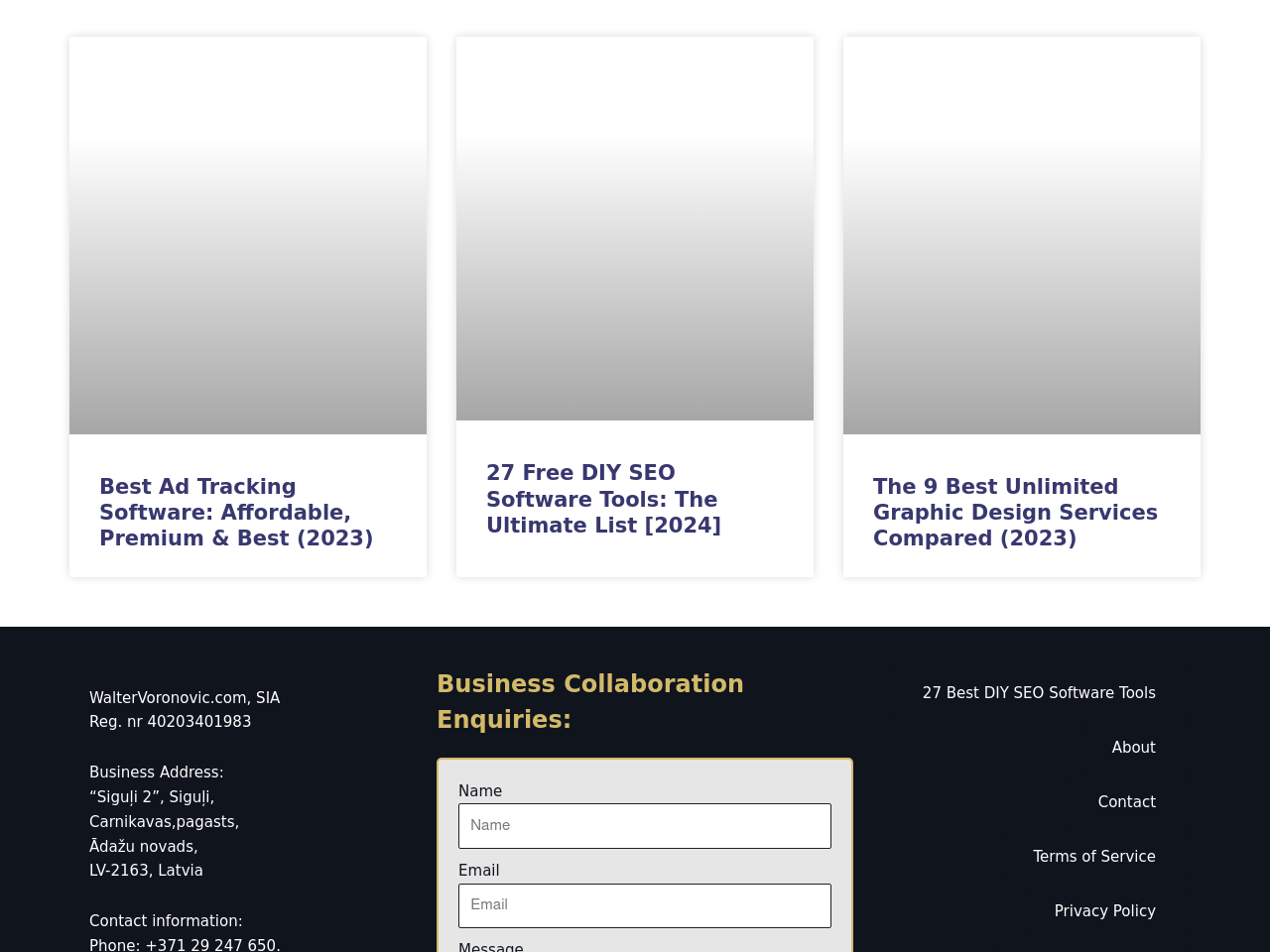How many links are in the footer section?
Utilize the image to construct a detailed and well-explained answer.

I counted the number of link elements at the bottom of the webpage, which are '27 Best DIY SEO Software Tools', 'About', 'Contact', and 'Terms of Service' and 'Privacy Policy'. These links are likely part of the footer section.